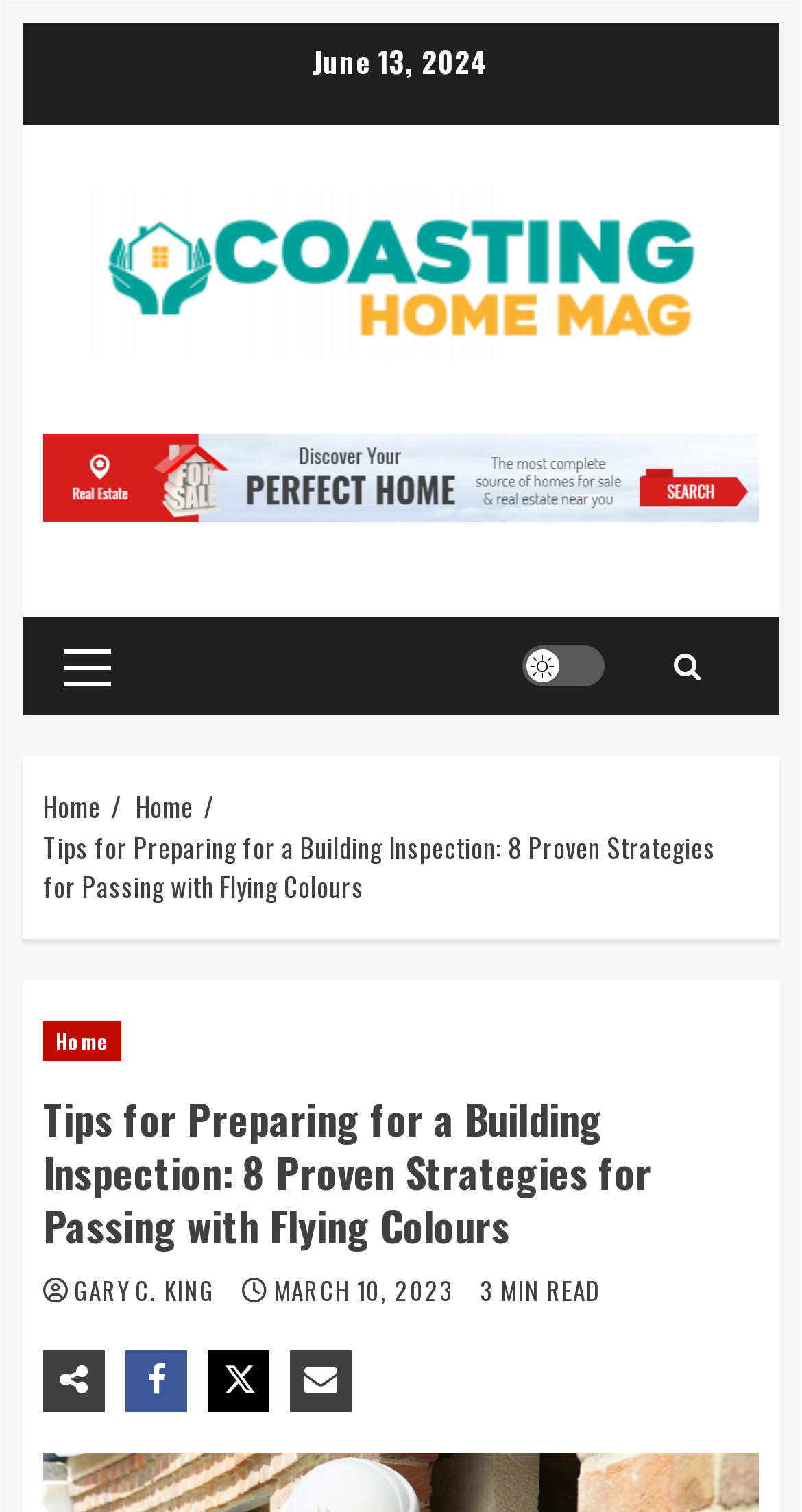Predict the bounding box of the UI element based on the description: "Gary C. King". The coordinates should be four float numbers between 0 and 1, formatted as [left, top, right, bottom].

[0.092, 0.841, 0.276, 0.864]